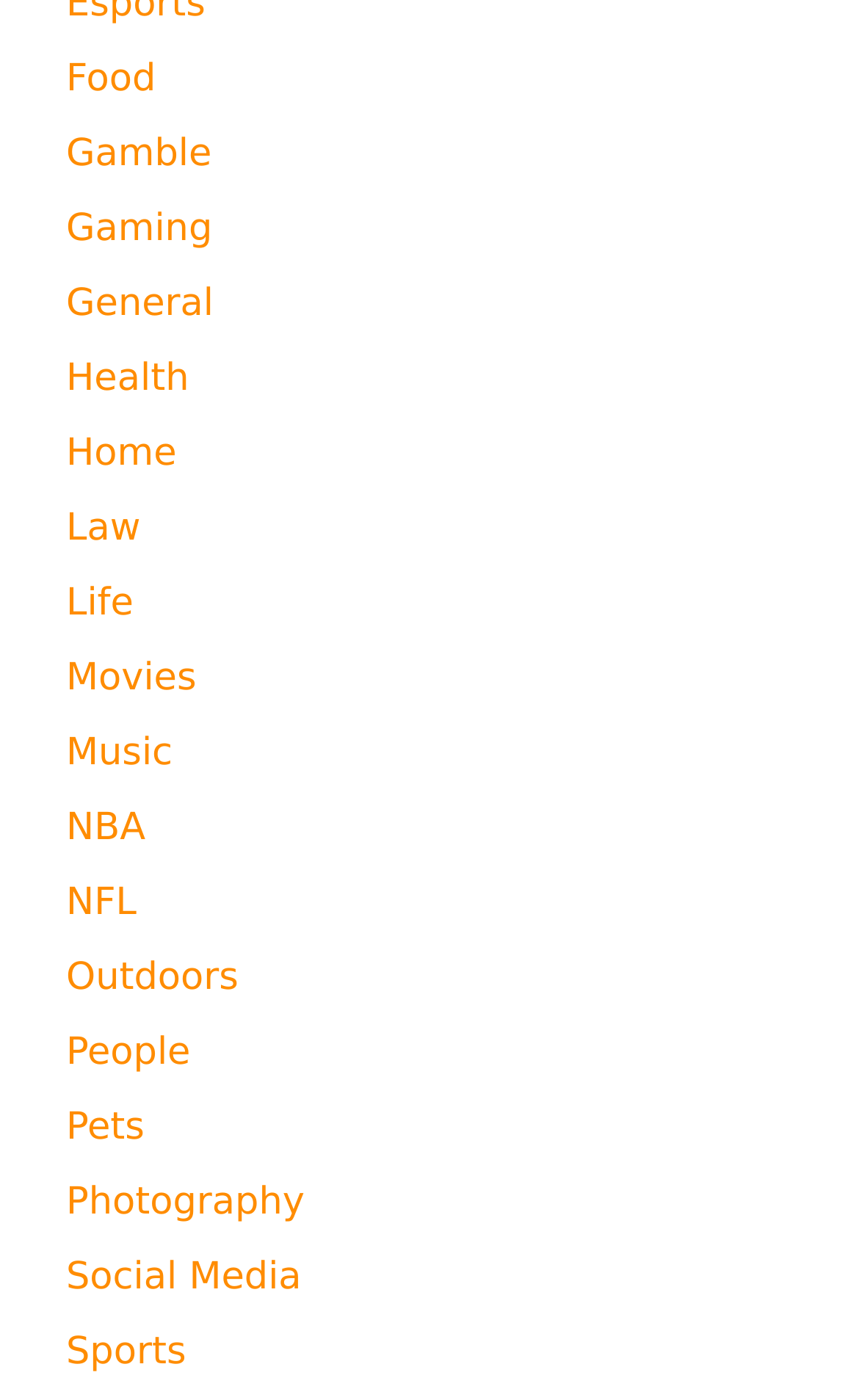Is there a category for Music?
Refer to the screenshot and answer in one word or phrase.

Yes